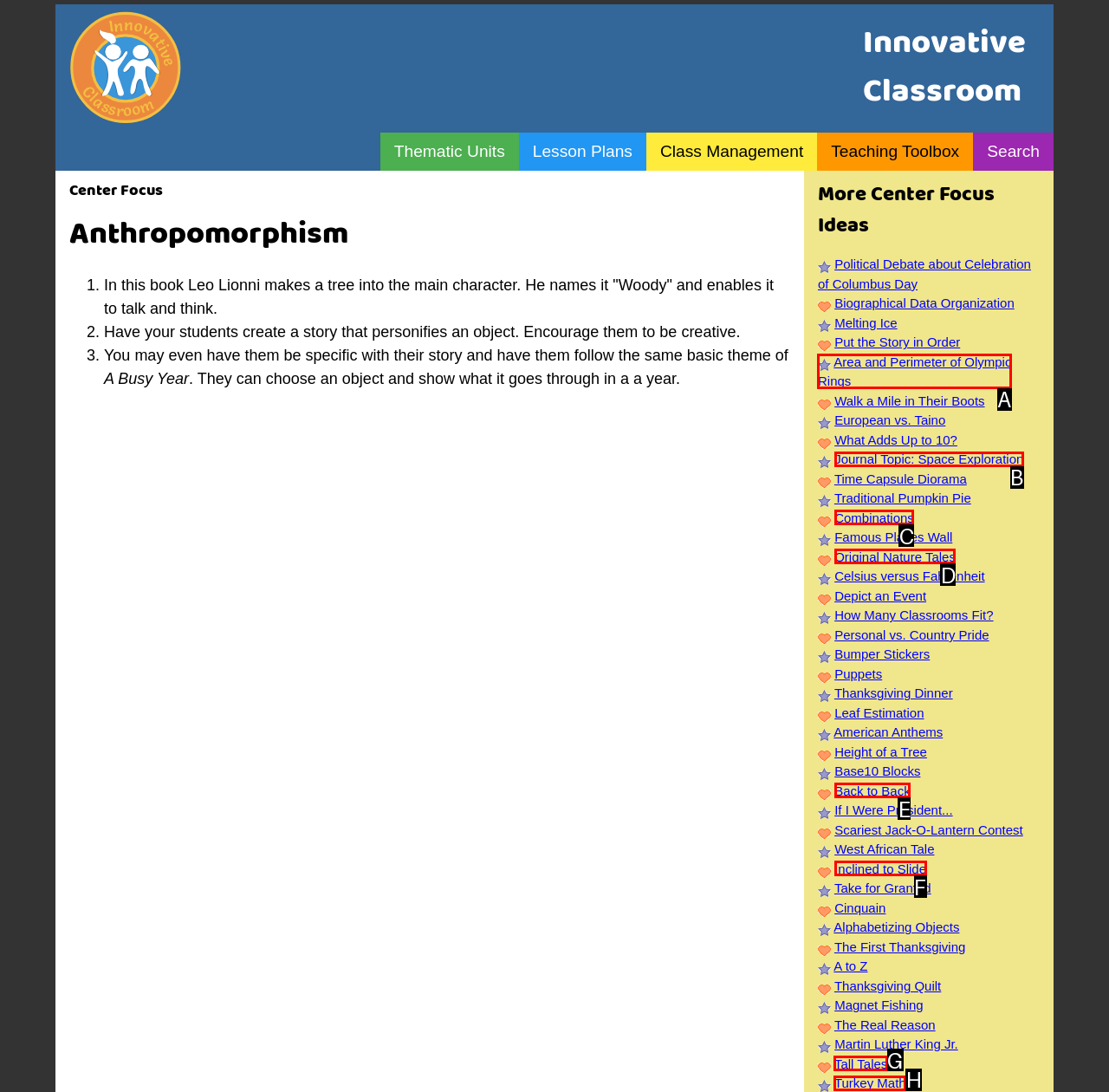Tell me which one HTML element best matches the description: Original Nature Tales Answer with the option's letter from the given choices directly.

D